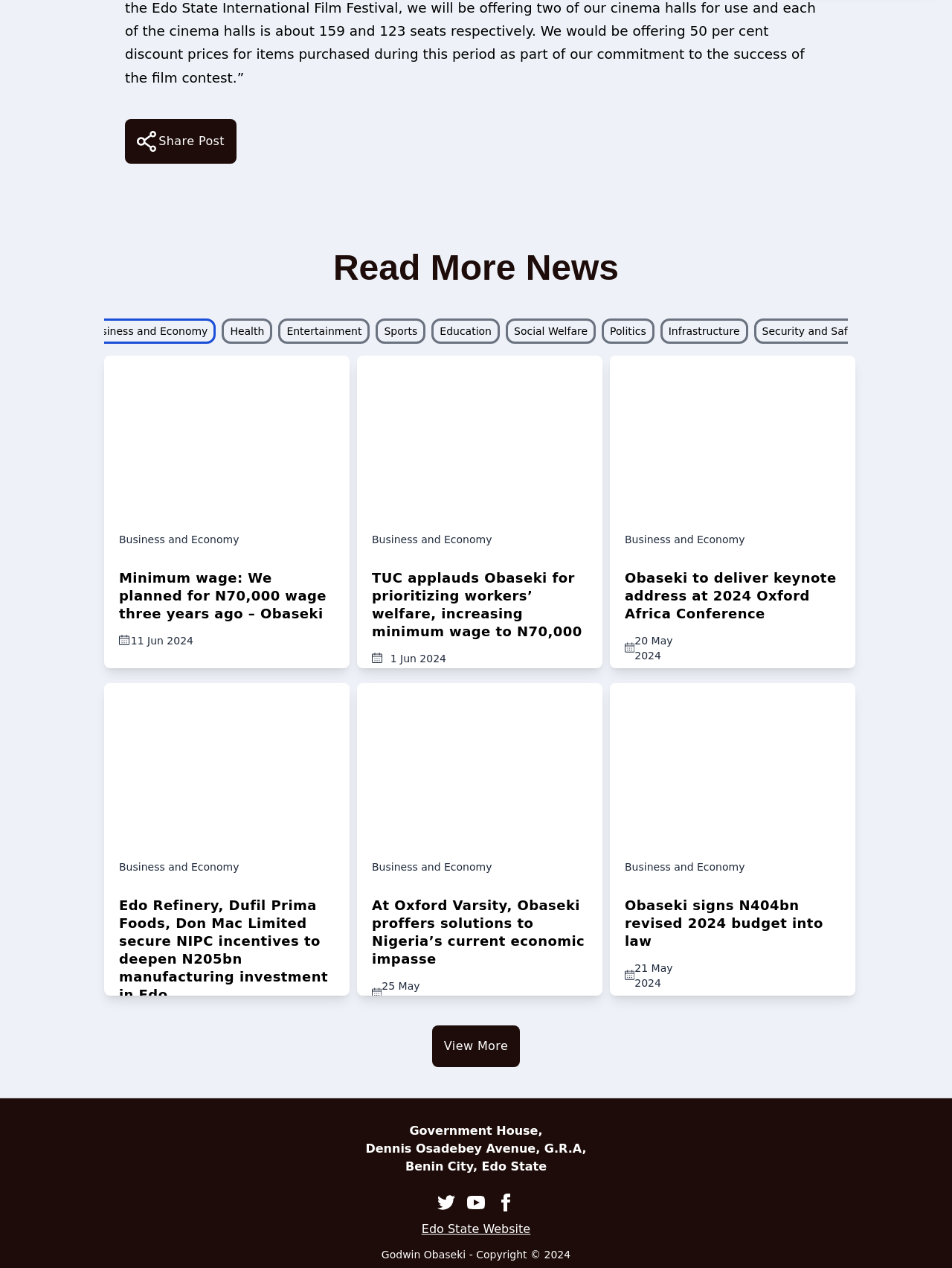Specify the bounding box coordinates of the element's area that should be clicked to execute the given instruction: "Click on an icon for sharing". The coordinates should be four float numbers between 0 and 1, i.e., [left, top, right, bottom].

[0.301, 0.422, 0.32, 0.44]